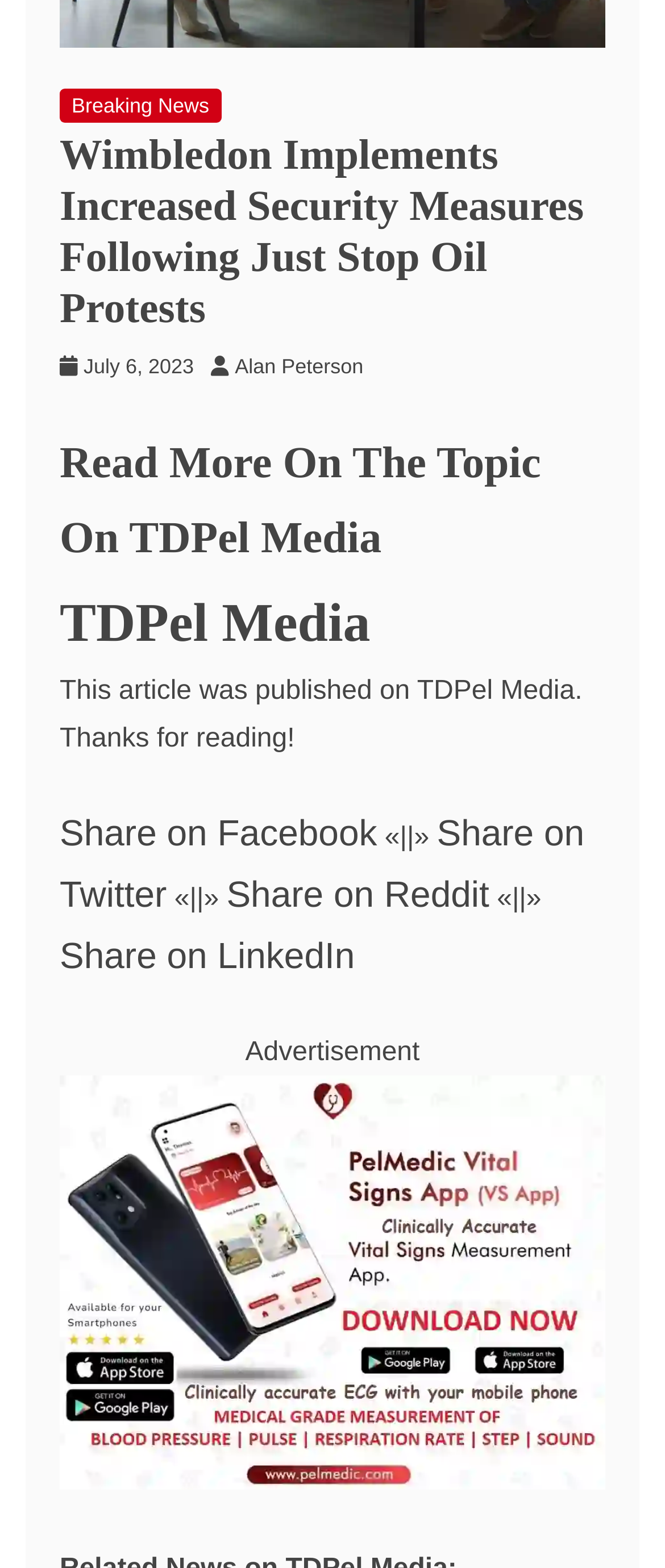What is the date of the article?
Please provide a single word or phrase as your answer based on the image.

July 6, 2023